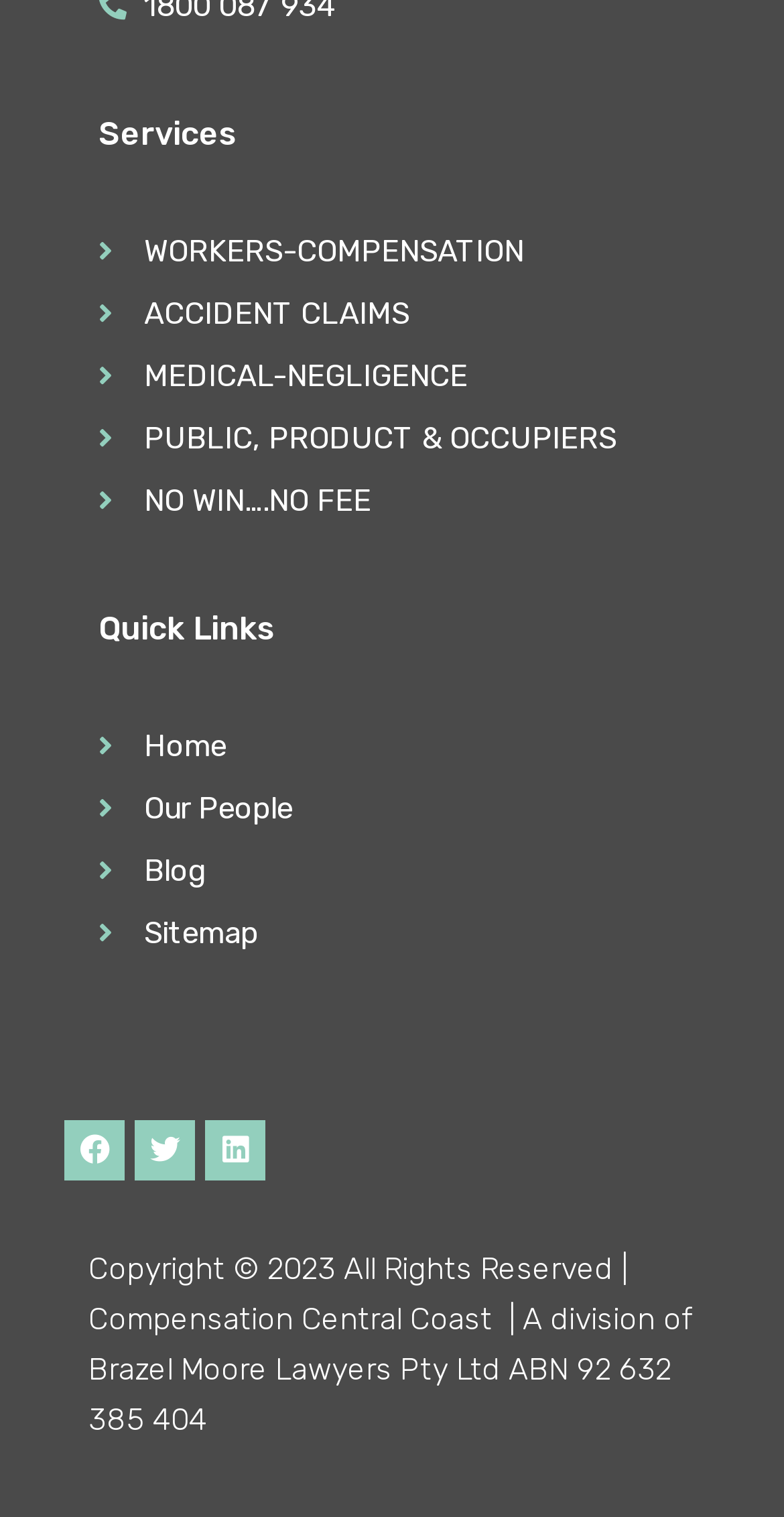Identify the bounding box coordinates of the clickable region required to complete the instruction: "View the Sitemap". The coordinates should be given as four float numbers within the range of 0 and 1, i.e., [left, top, right, bottom].

[0.126, 0.599, 0.874, 0.631]